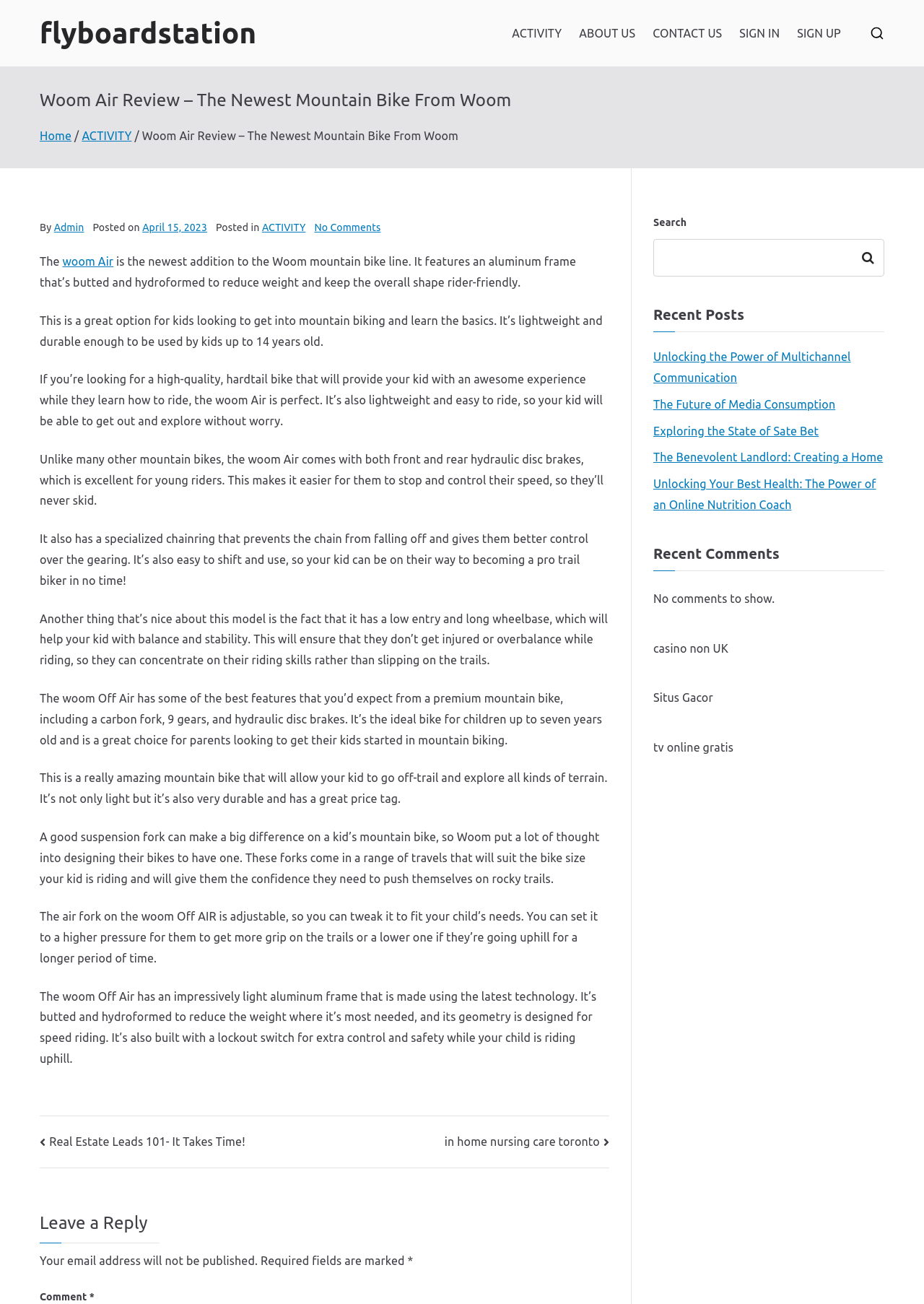How many gears does the Woom Off Air bike have?
Use the image to answer the question with a single word or phrase.

9 gears